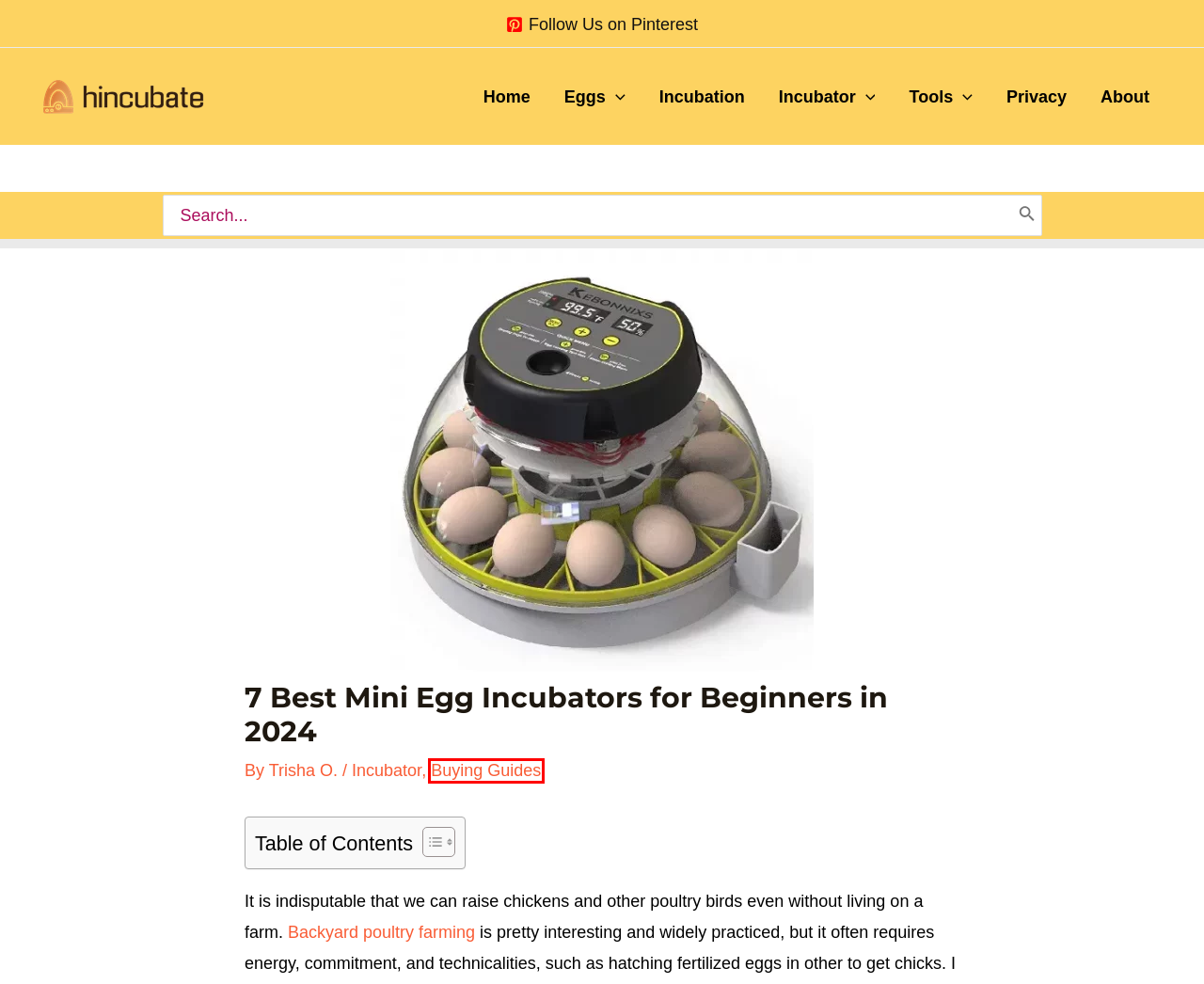Examine the screenshot of the webpage, which has a red bounding box around a UI element. Select the webpage description that best fits the new webpage after the element inside the red bounding box is clicked. Here are the choices:
A. Hincubate - Everything About Eggs, Egg Incubation & Incubators
B. Buying Guides Archives - Hincubate
C. Egg Incubator, Setter and Hatcher - All You Need to Know - Hincubate
D. Our Privacy & Cookie Policy - Hincubate
E. About Us - Hincubate
F. Incubator Archives - Hincubate
G. Incubation Archives - Hincubate
H. Affiliate Disclosure - Hincubate

B